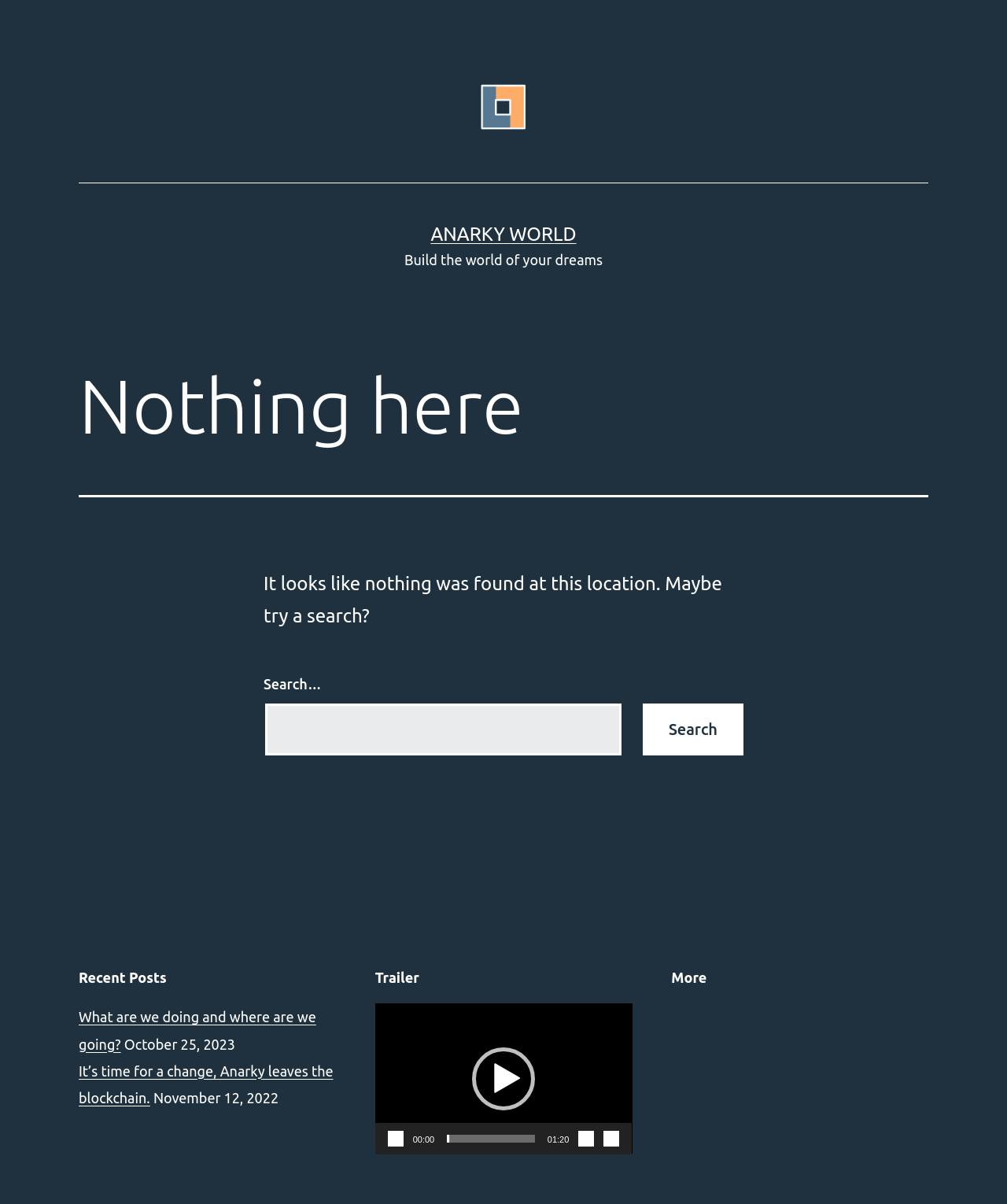Please specify the bounding box coordinates of the clickable region to carry out the following instruction: "Read recent posts". The coordinates should be four float numbers between 0 and 1, in the format [left, top, right, bottom].

[0.078, 0.838, 0.314, 0.874]